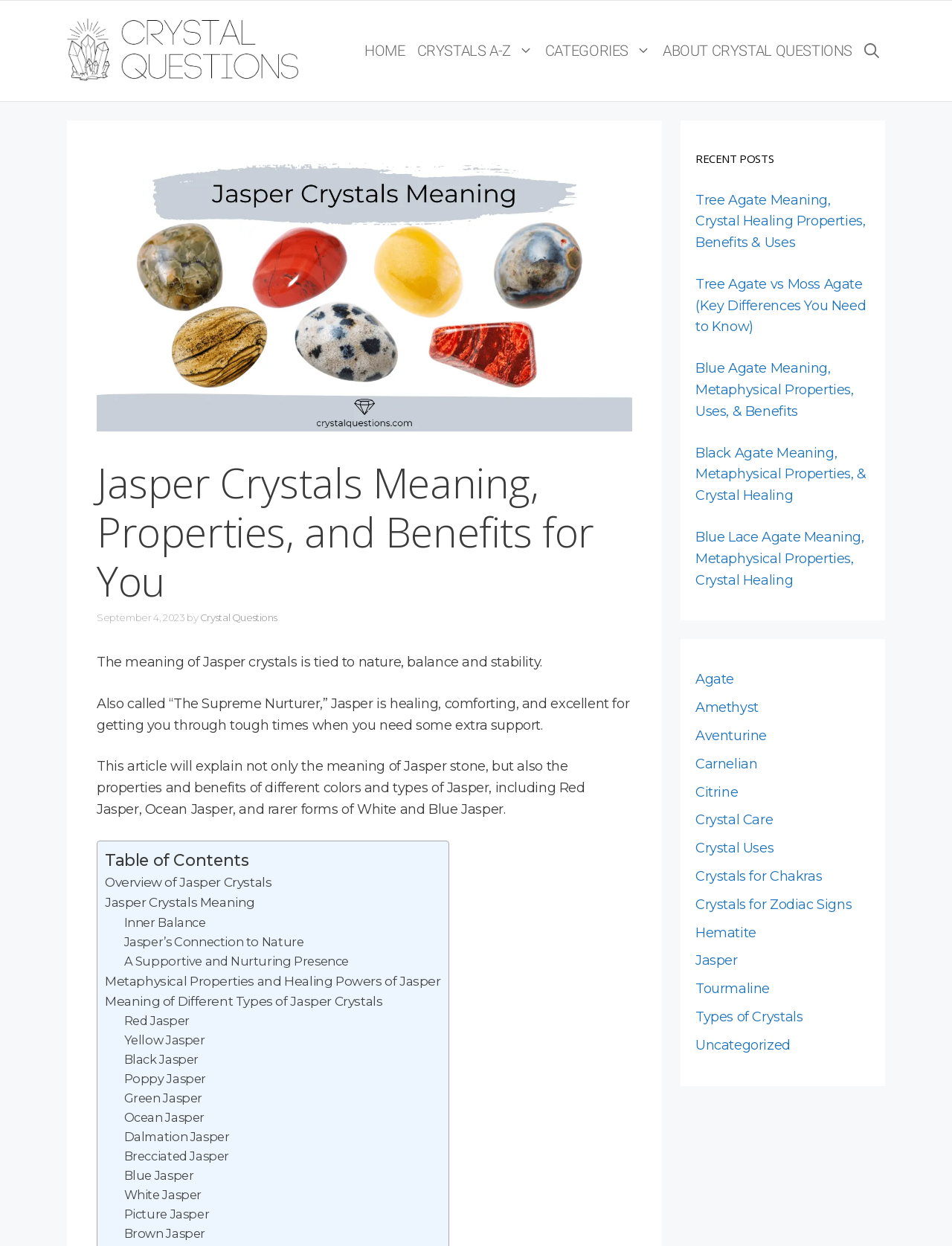For the element described, predict the bounding box coordinates as (top-left x, top-left y, bottom-right x, bottom-right y). All values should be between 0 and 1. Element description: Carnelian

[0.73, 0.606, 0.796, 0.62]